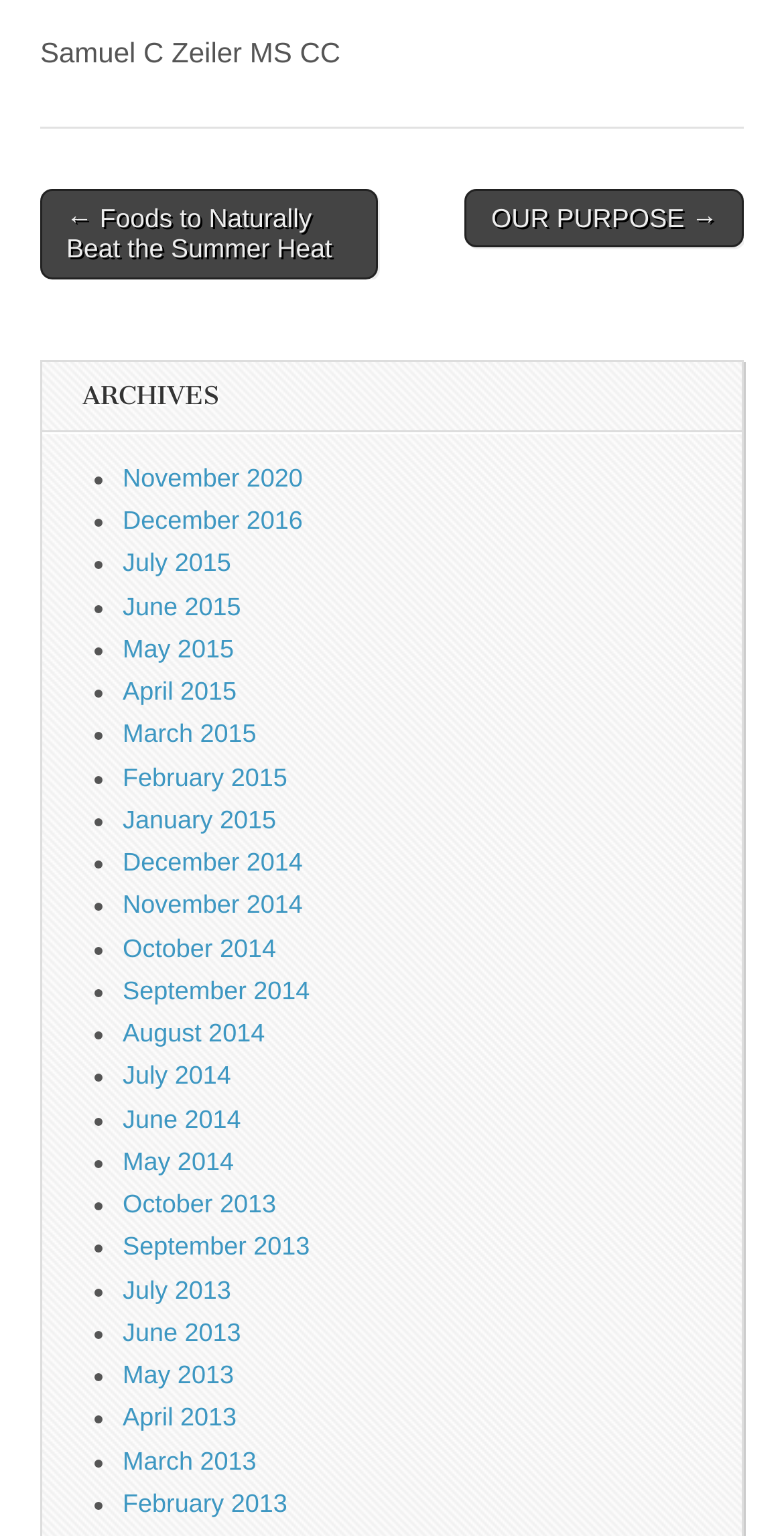Find the bounding box coordinates of the element to click in order to complete this instruction: "Browse the 'ARCHIVES' section". The bounding box coordinates must be four float numbers between 0 and 1, denoted as [left, top, right, bottom].

[0.054, 0.235, 0.946, 0.282]